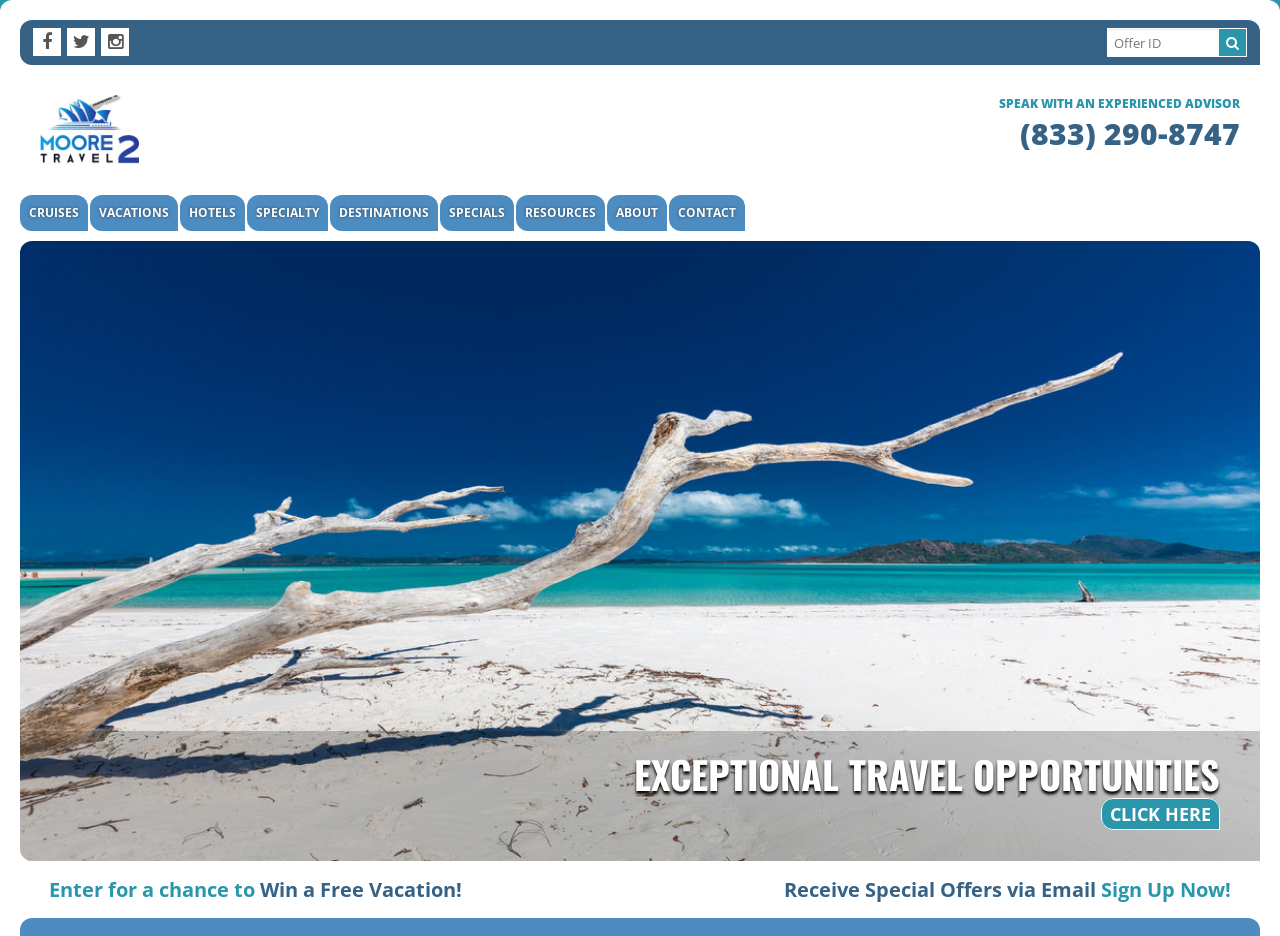Find and extract the text of the primary heading on the webpage.

Welcome to Our Website